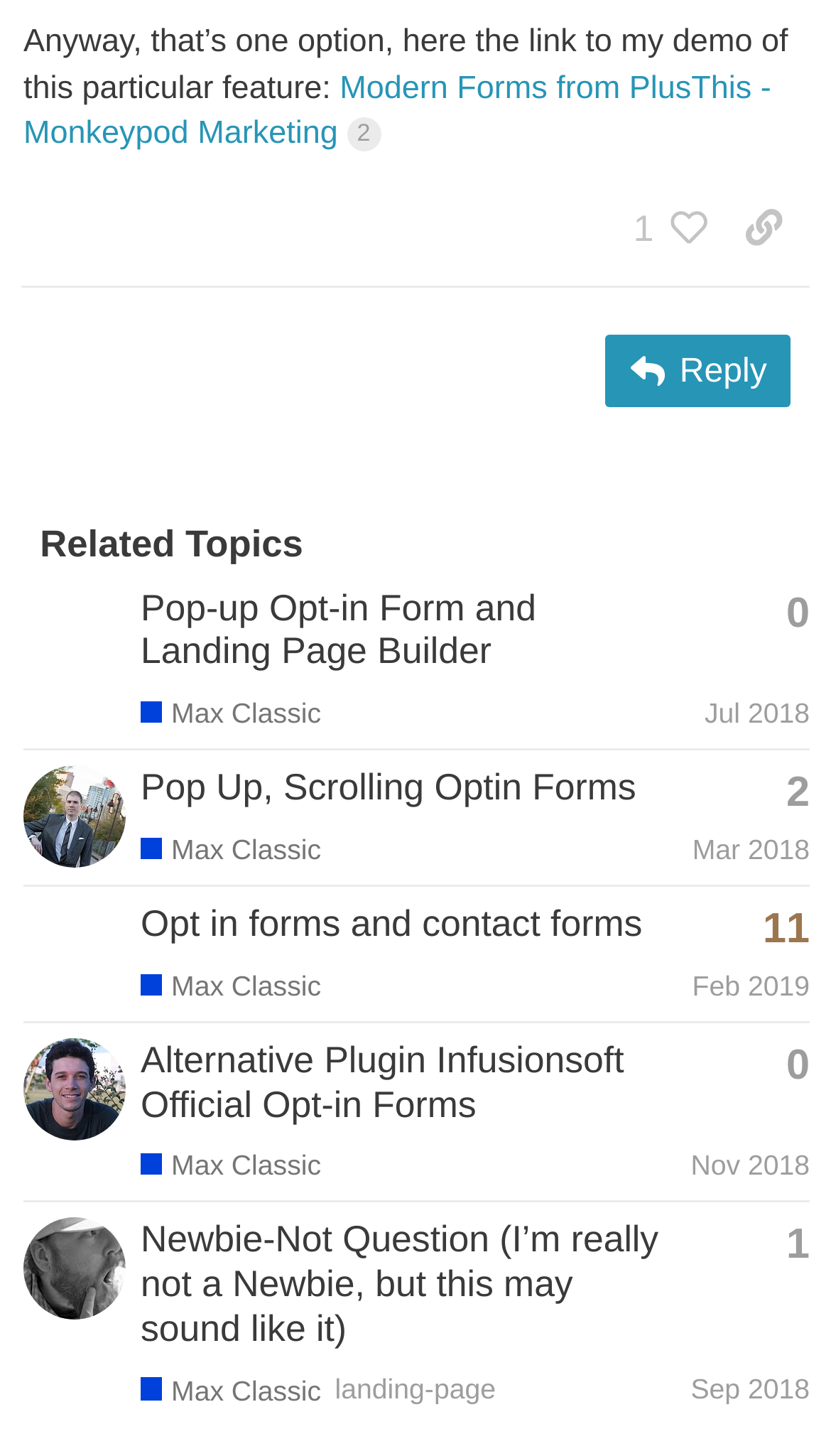Using the details in the image, give a detailed response to the question below:
What is the name of the plugin mentioned in the fourth topic?

I looked at the fourth gridcell in the 'Related Topics' section and found the heading 'Alternative Plugin Infusionsoft Official Opt-in Forms', which mentions the plugin name.